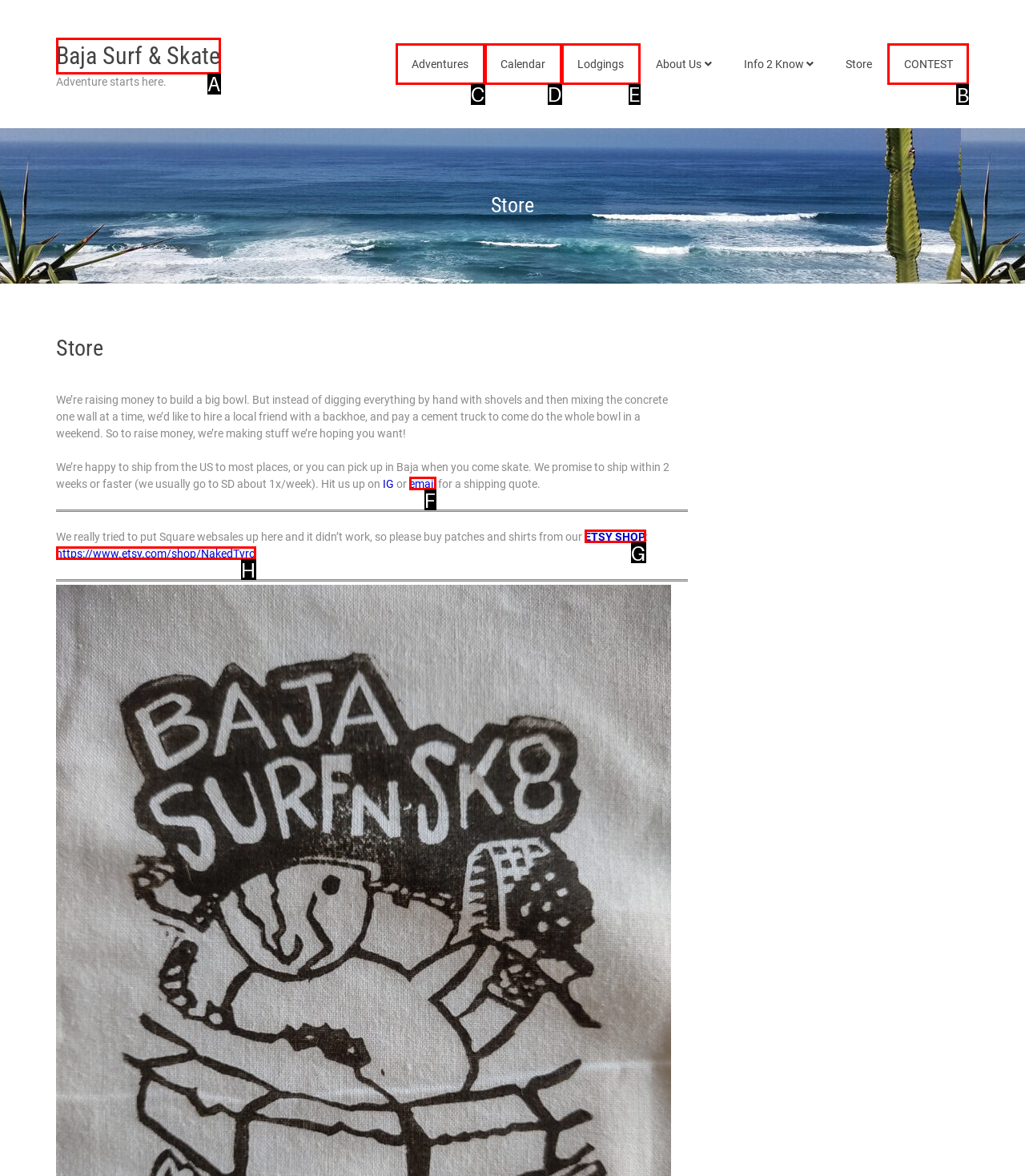Identify the correct letter of the UI element to click for this task: Check out the 'CONTEST' section
Respond with the letter from the listed options.

B